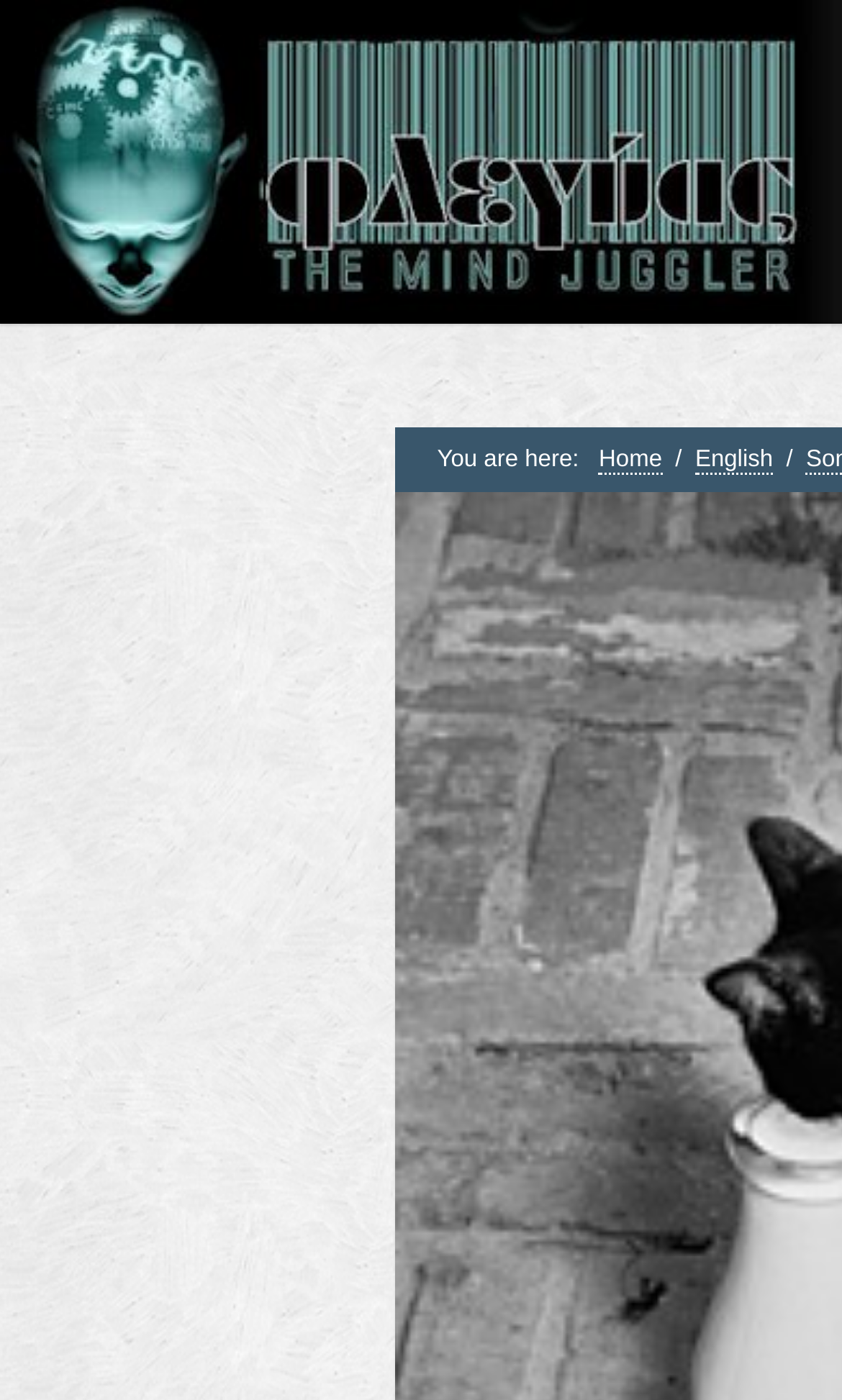Given the description "Home", determine the bounding box of the corresponding UI element.

[0.711, 0.319, 0.786, 0.339]